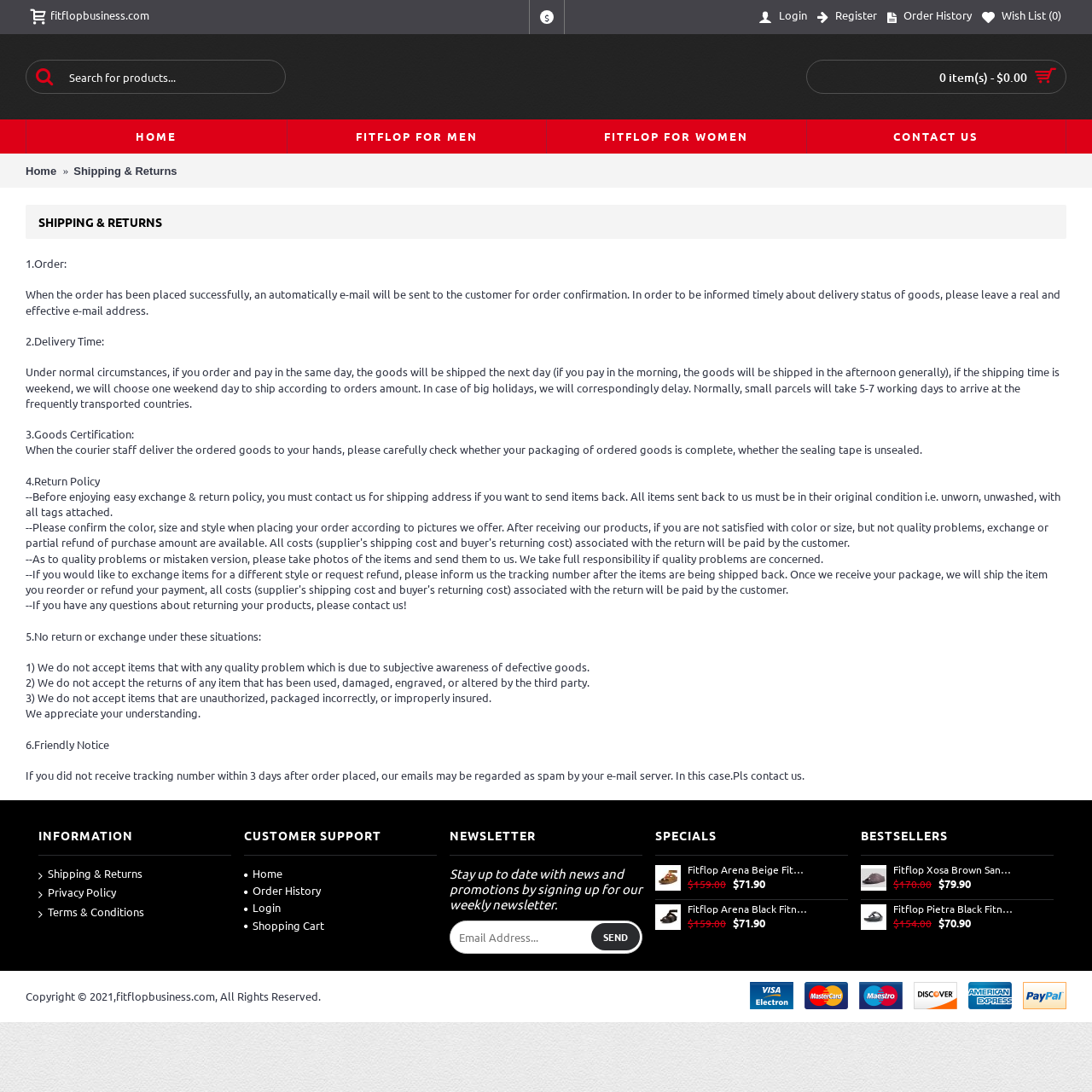Using the information from the screenshot, answer the following question thoroughly:
What is the purpose of the 'Search for products...' textbox?

The 'Search for products...' textbox is a UI element located at the top center of the webpage, inside the layout table with bounding box coordinates [0.023, 0.055, 0.262, 0.086]. Its purpose is to allow users to search for products on the website.